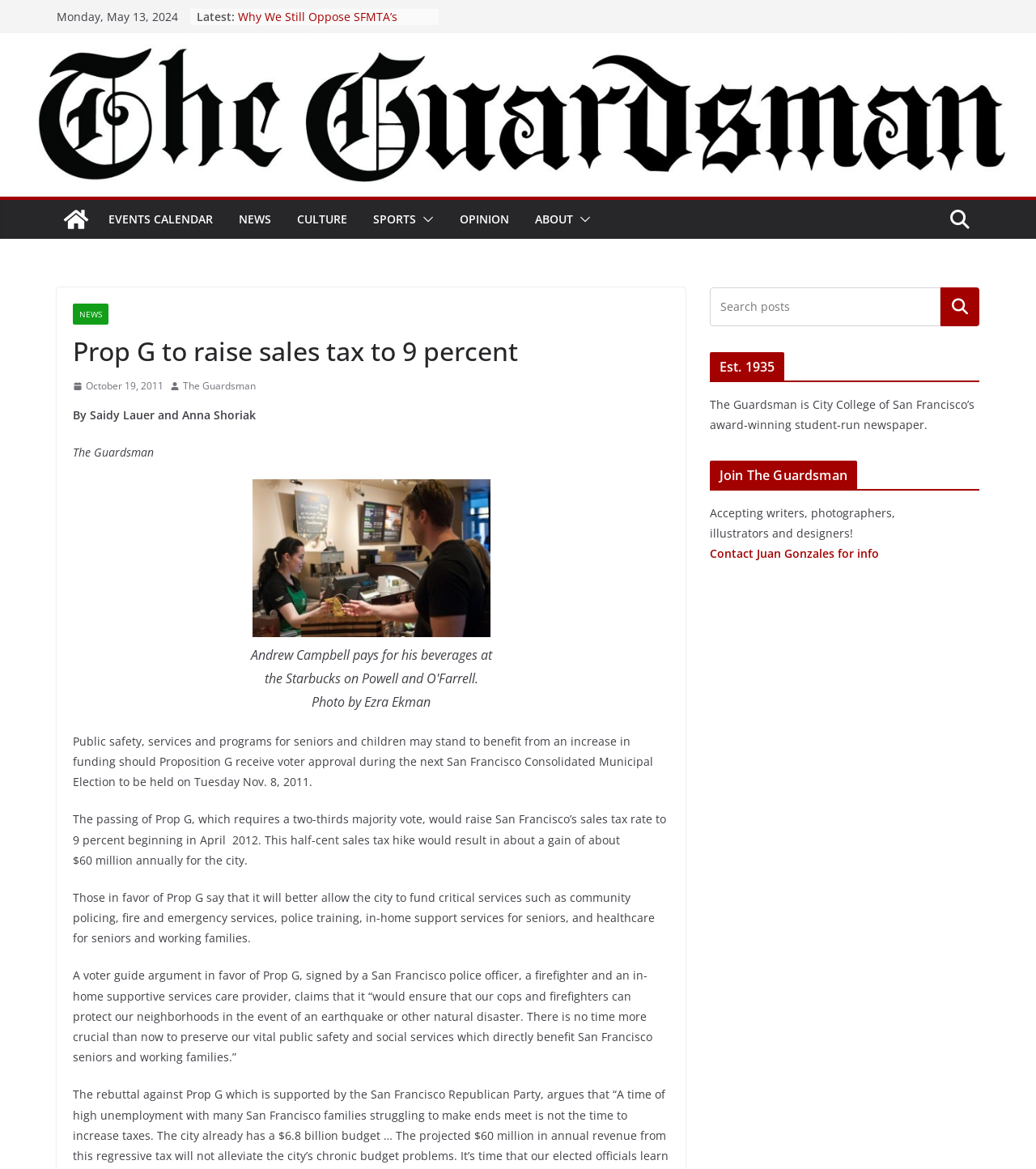How many links are there in the EVENTS CALENDAR section? Please answer the question using a single word or phrase based on the image.

1